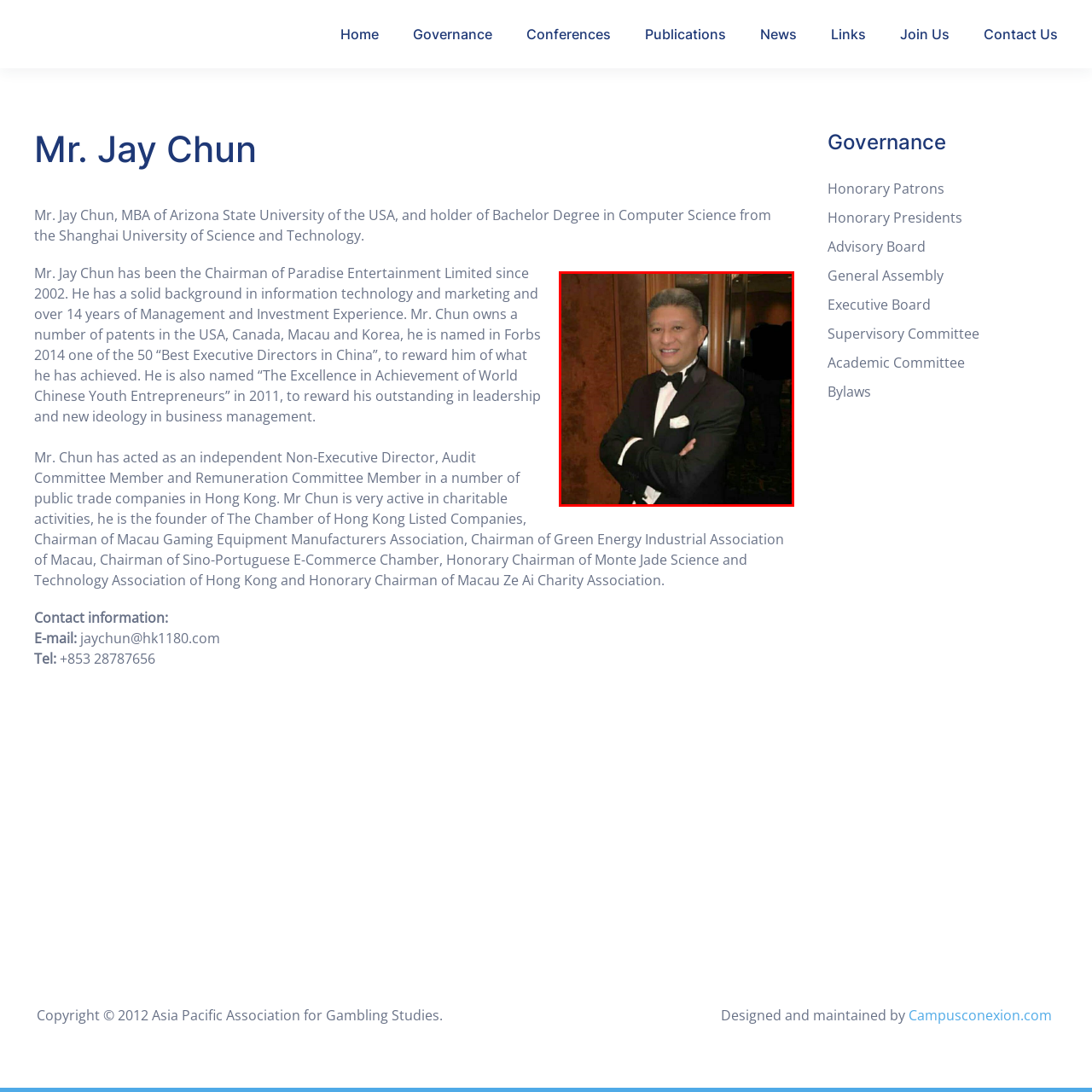Where did Mr. Jay Chun get his MBA from? Inspect the image encased in the red bounding box and answer using only one word or a brief phrase.

Arizona State University